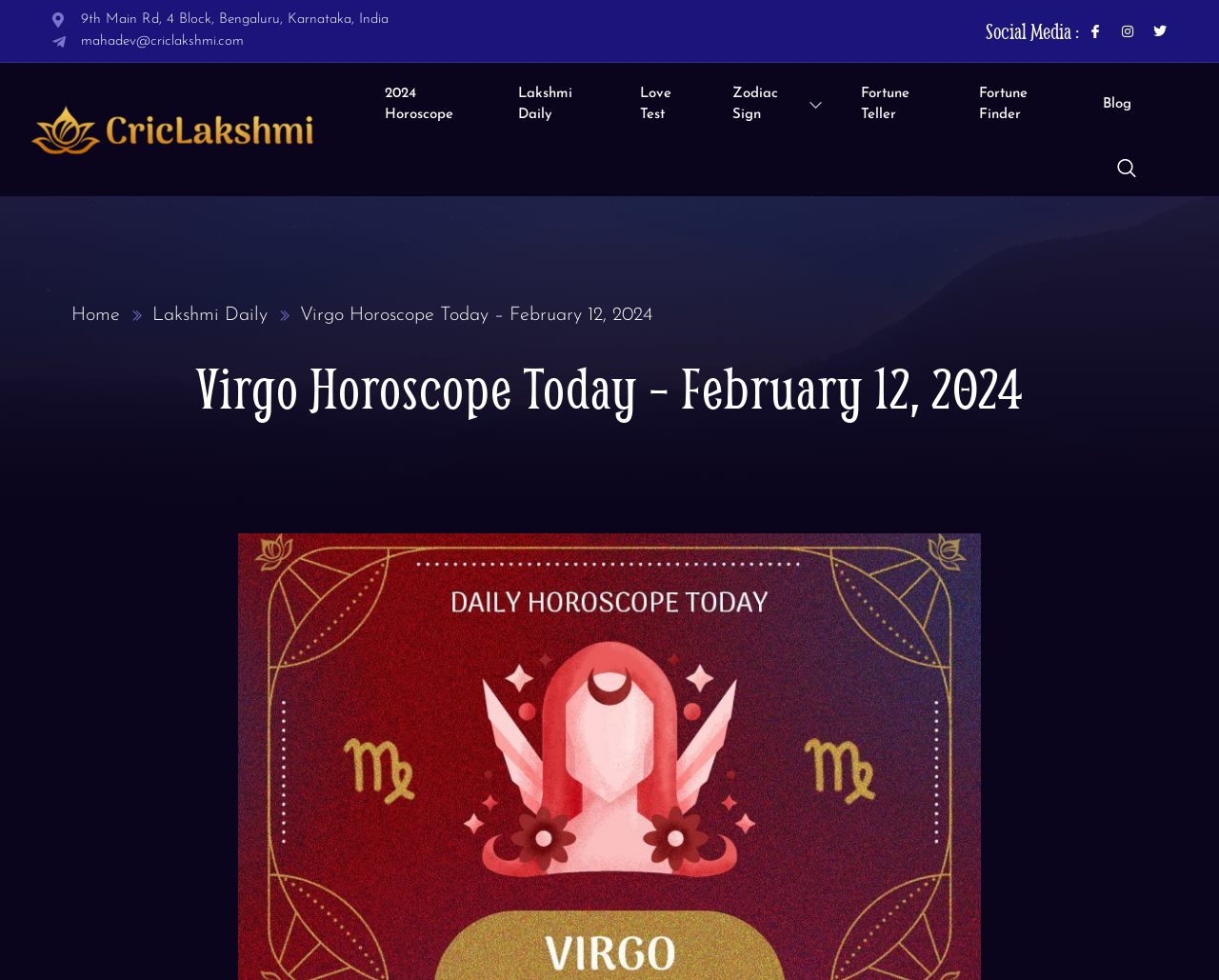Please identify the primary heading of the webpage and give its text content.

Lastest In News